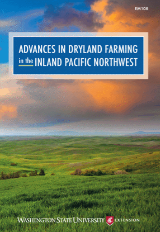What is the focus of the publication?
Answer the question with a single word or phrase by looking at the picture.

Advancements in dryland farming practices